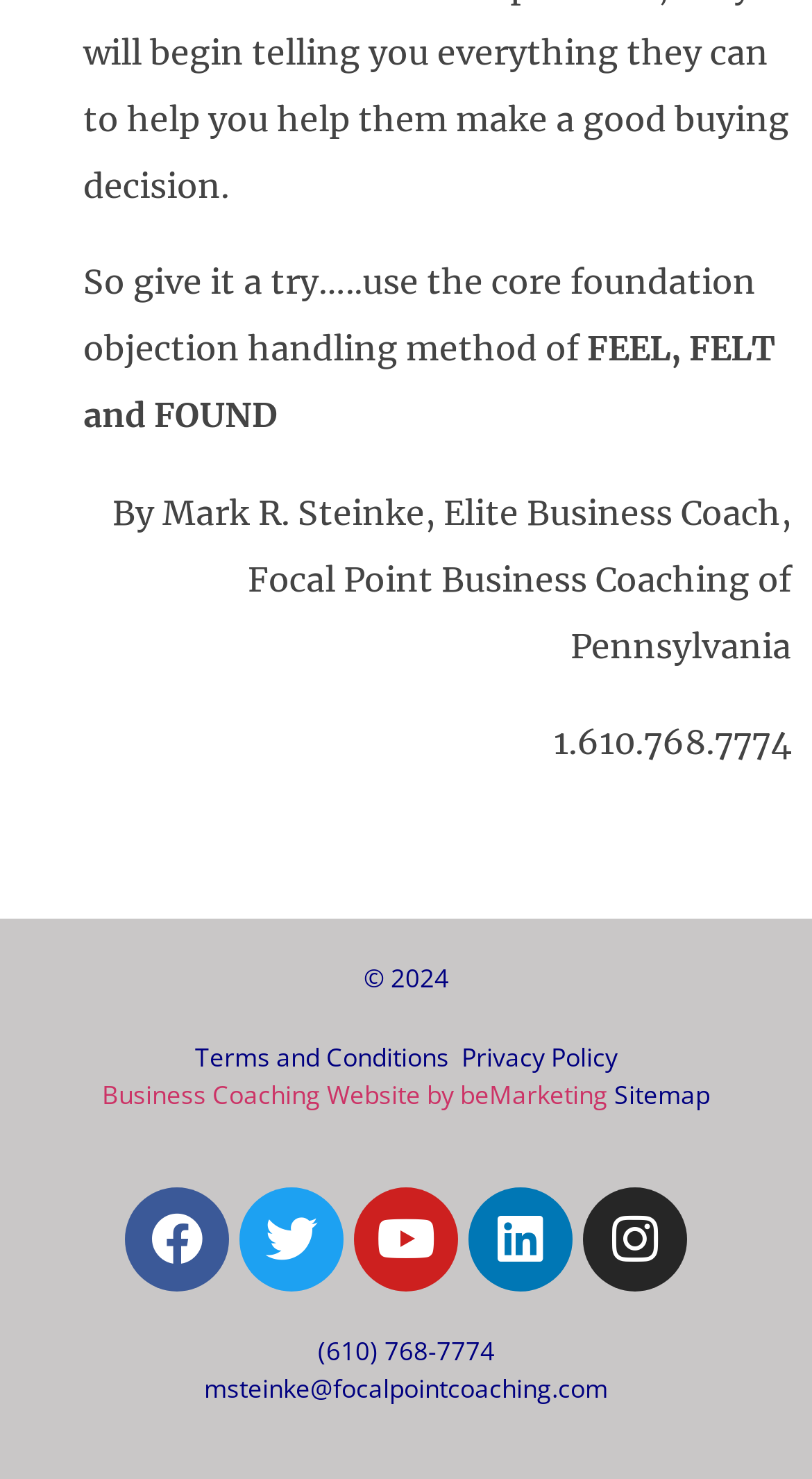Based on the element description: "Register for updates", identify the UI element and provide its bounding box coordinates. Use four float numbers between 0 and 1, [left, top, right, bottom].

None